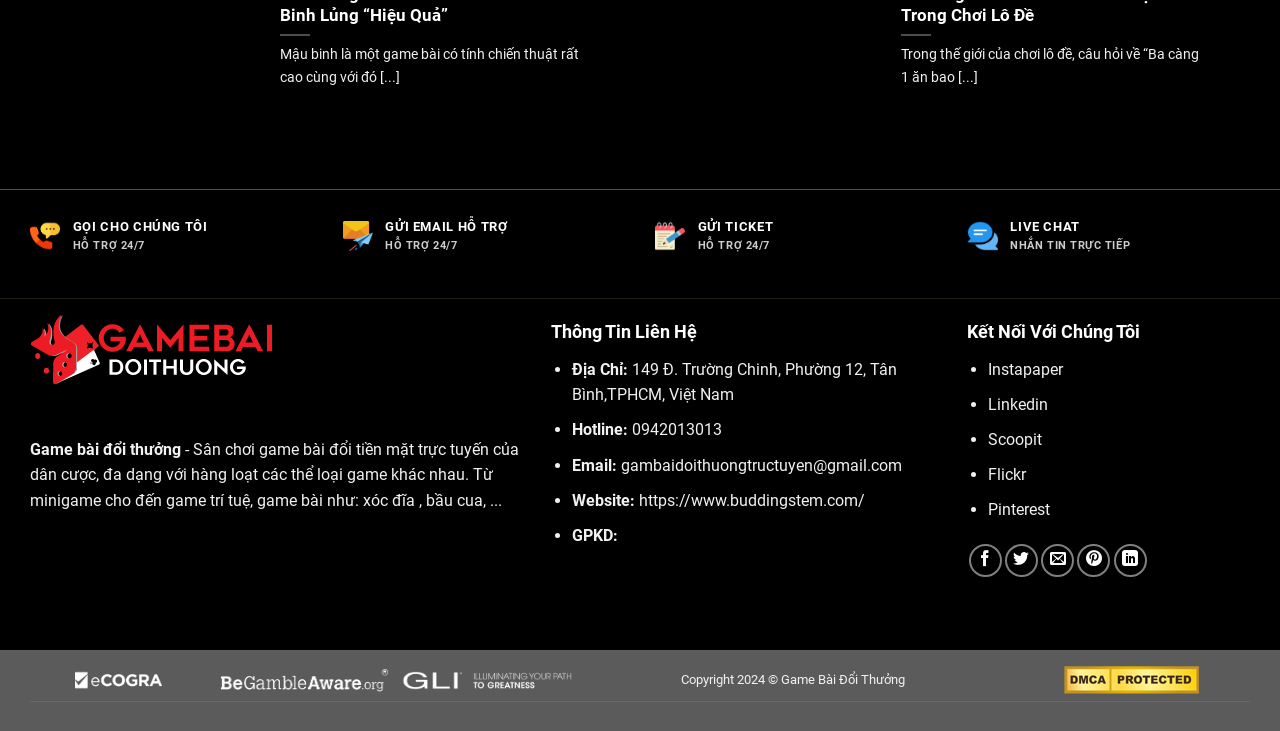How many social media platforms are linked on the webpage?
Could you please answer the question thoroughly and with as much detail as possible?

The webpage links to five social media platforms, which are Instapaper, Linkedin, Scoopit, Flickr, and Pinterest, as indicated by the five links in the 'Kết Nối Với Chúng Tôi' section.